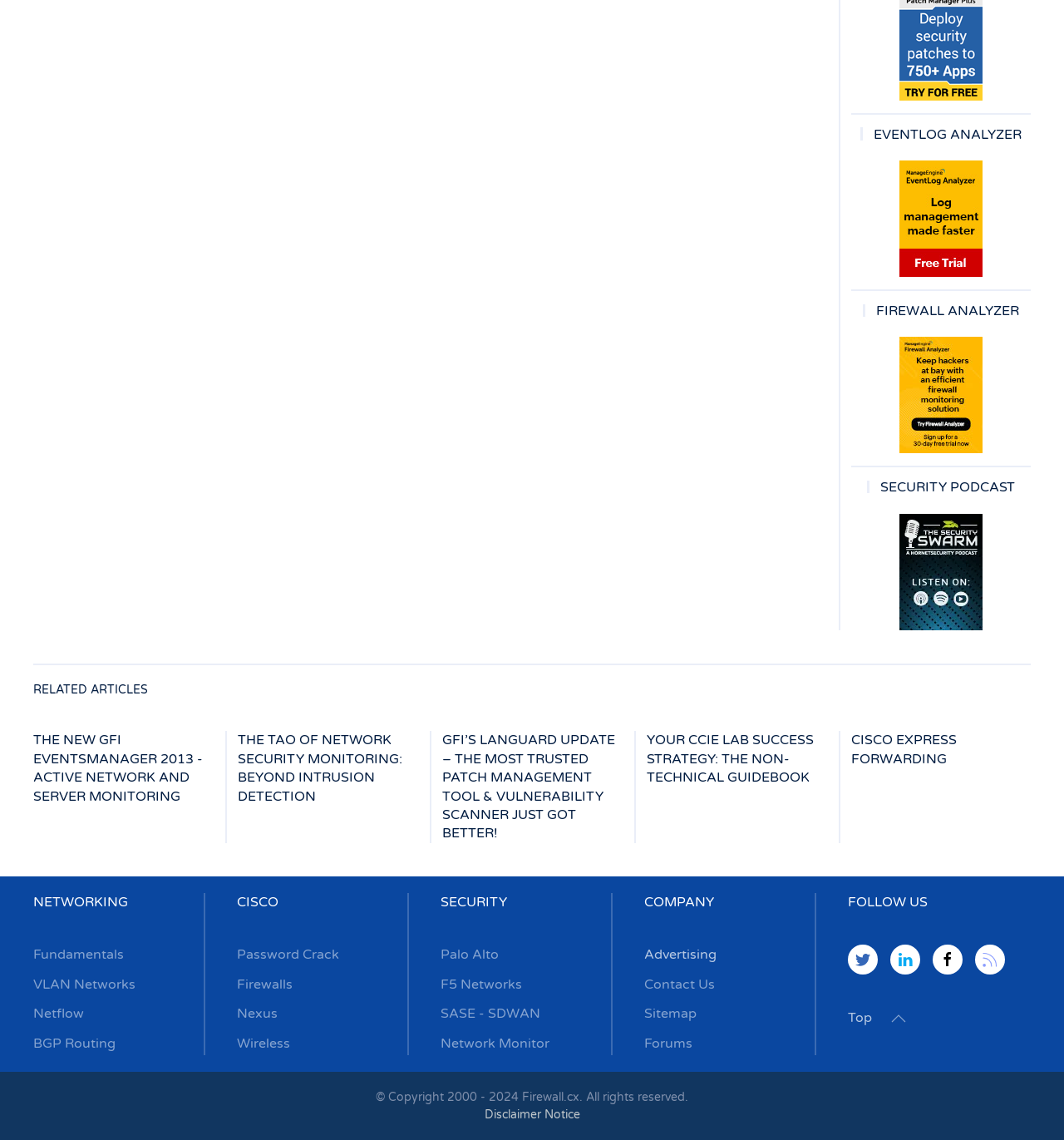Based on the provided description, "Wireless", find the bounding box of the corresponding UI element in the screenshot.

[0.223, 0.907, 0.351, 0.925]